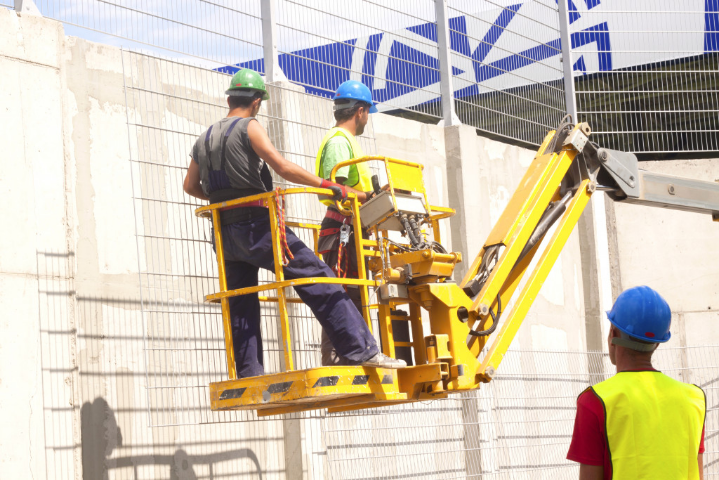Describe the scene depicted in the image with great detail.

The image captures a moment on a construction site where two workers are elevated in a yellow lift, preparing to work on a high wall. One worker, wearing a grey tank top and green hard hat, is operating the lift, while the other, dressed in a green shirt, focuses intently on the task ahead. Below, a third worker in a red shirt and blue hard hat observes from the ground, ensuring safety and coordination. The backdrop features a fenced area, typical of construction sites, highlighting the careful management of activities and worker safety. The scene exemplifies the construction industry's shift towards modern composite materials, which are preferred due to their durability and resistance to environmental factors compared to traditional materials like wood and metal.